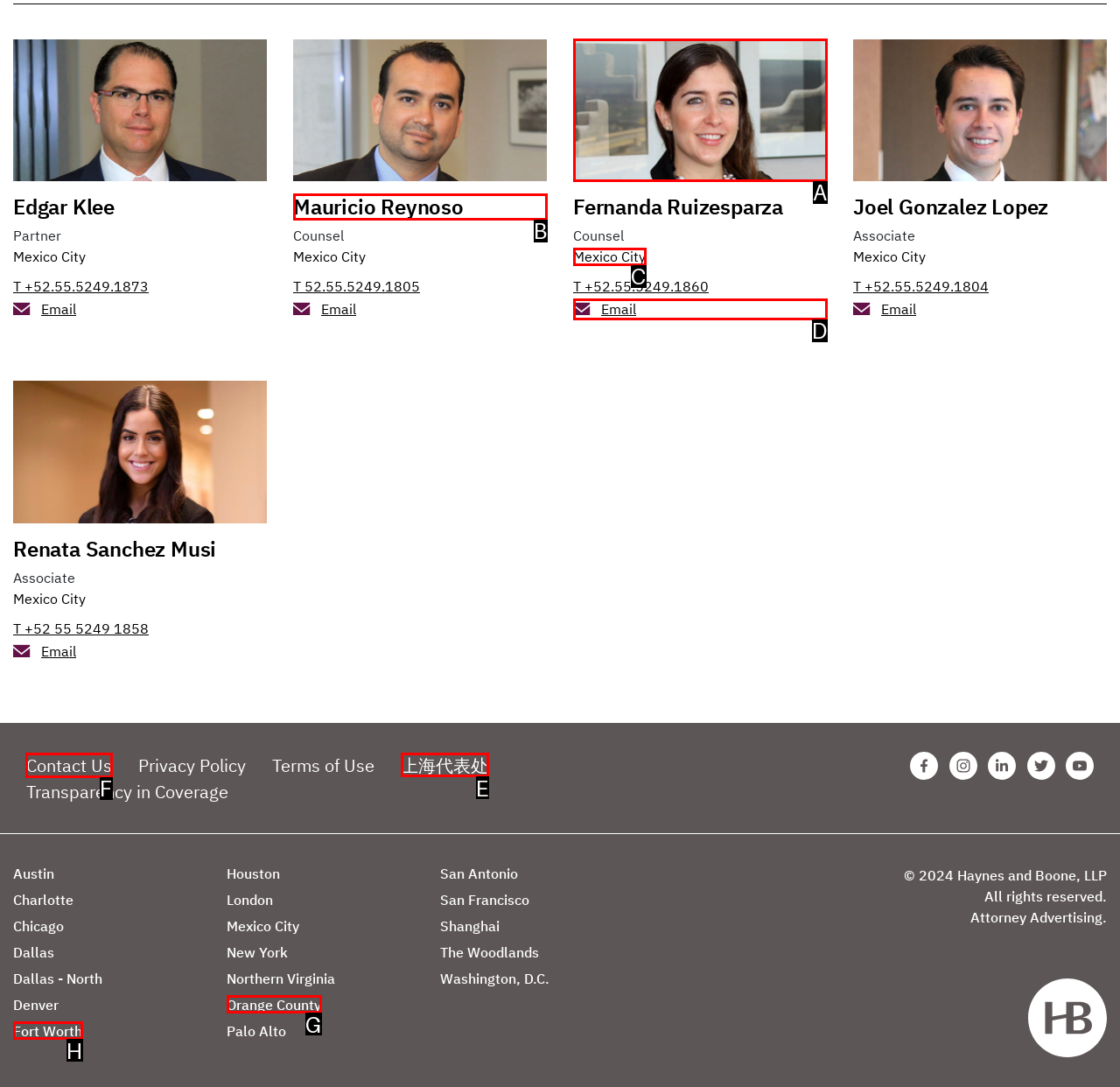Identify the HTML element to click to fulfill this task: Contact Us
Answer with the letter from the given choices.

F